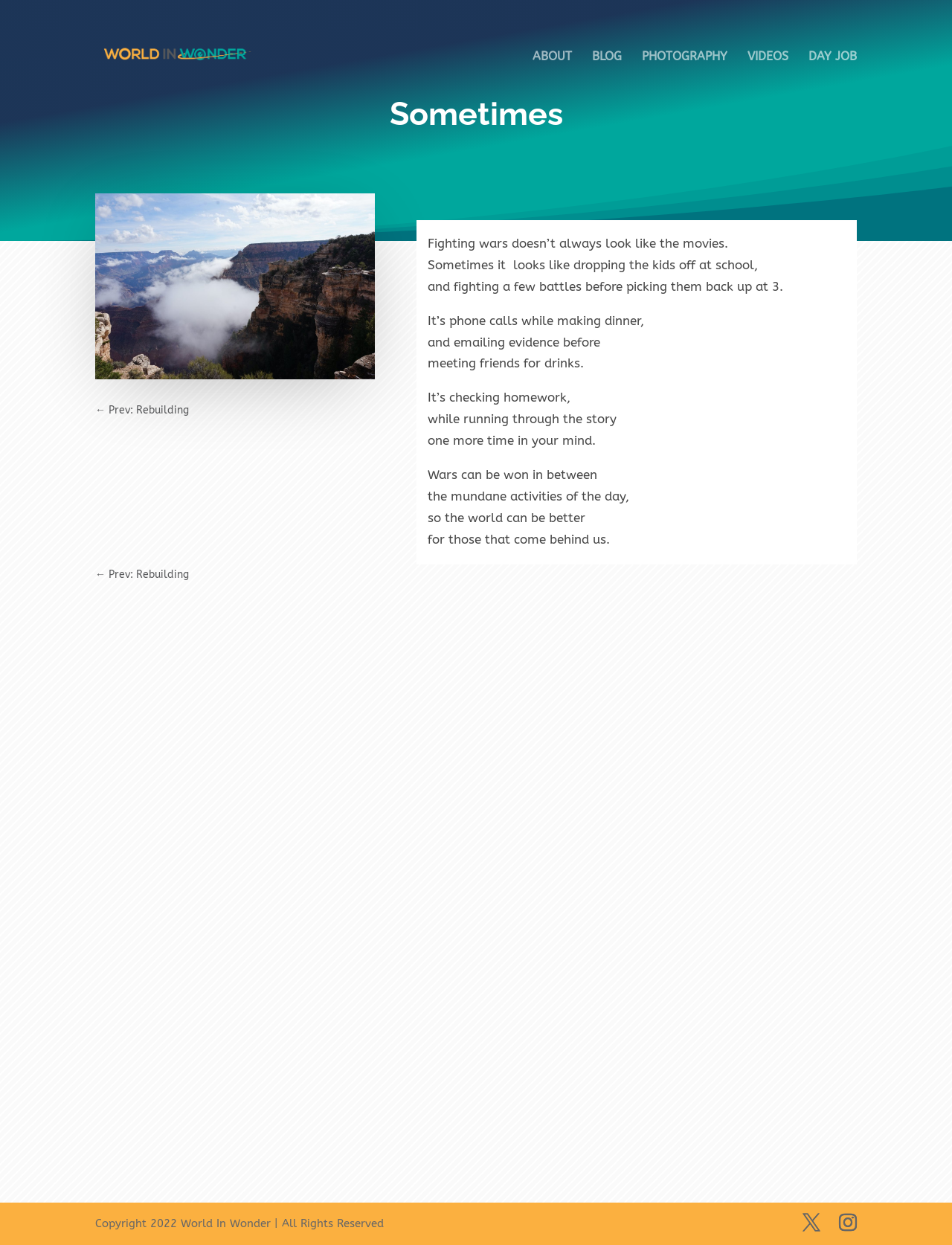Kindly determine the bounding box coordinates for the clickable area to achieve the given instruction: "view previous post".

[0.1, 0.322, 0.198, 0.338]